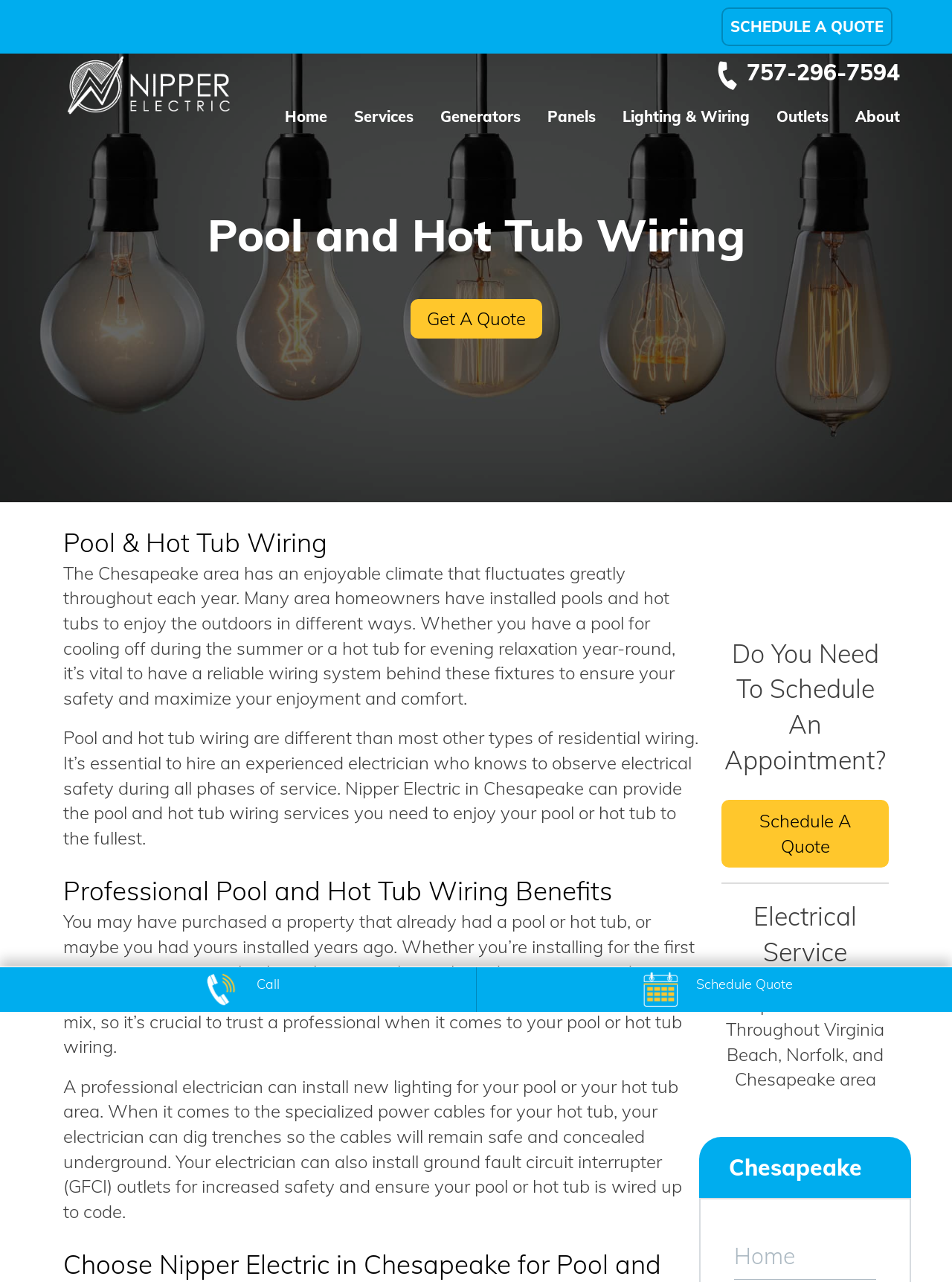What is the importance of hiring an experienced electrician?
Kindly offer a comprehensive and detailed response to the question.

According to the StaticText 'Pool and hot tub wiring are different than most other types of residential wiring. It’s essential to hire an experienced electrician who knows to observe electrical safety during all phases of service.' with bounding box coordinates [0.066, 0.567, 0.734, 0.662], hiring an experienced electrician is essential for electrical safety.